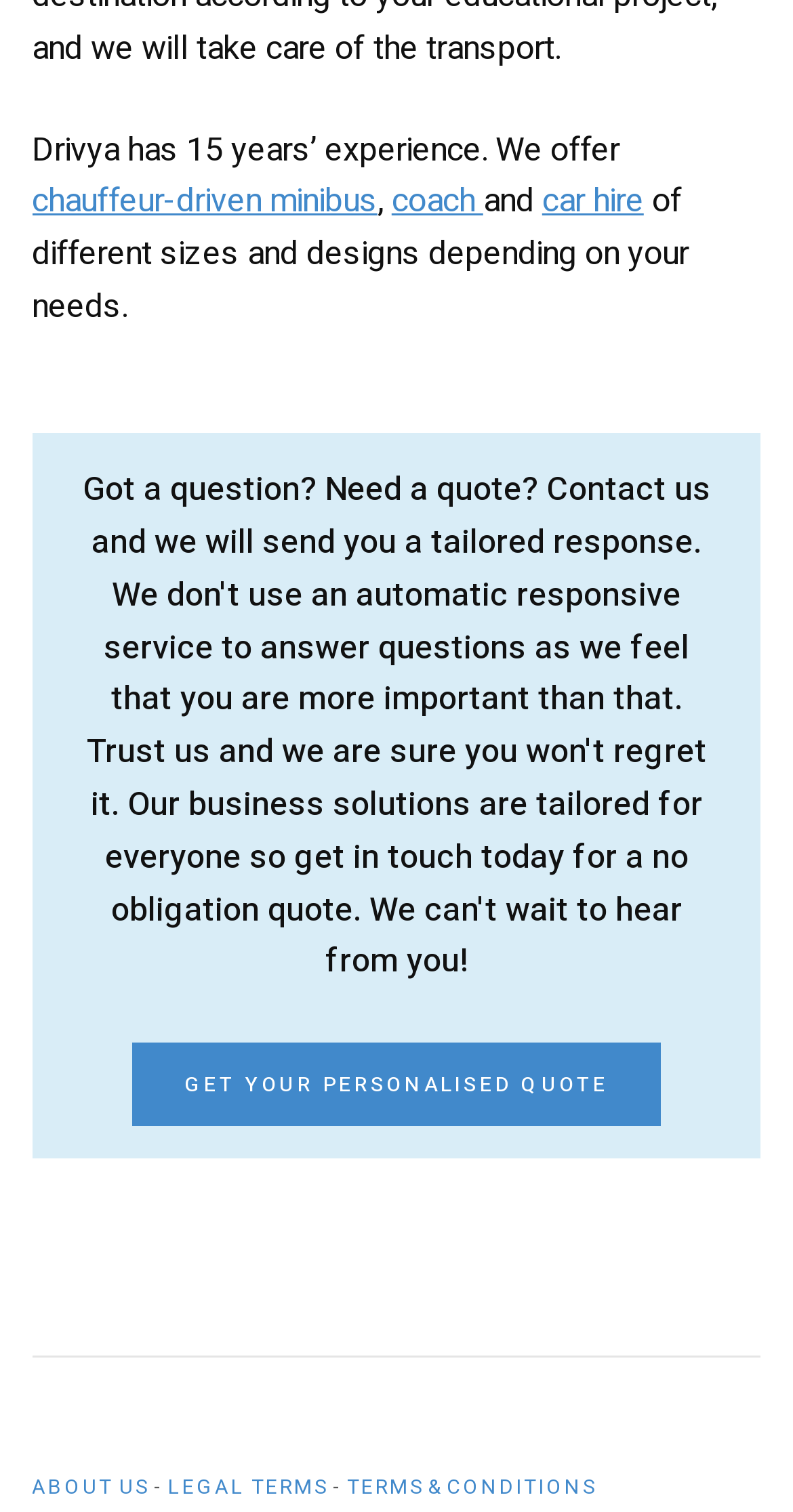Please locate the UI element described by "Terms & Conditions" and provide its bounding box coordinates.

[0.437, 0.974, 0.75, 0.994]